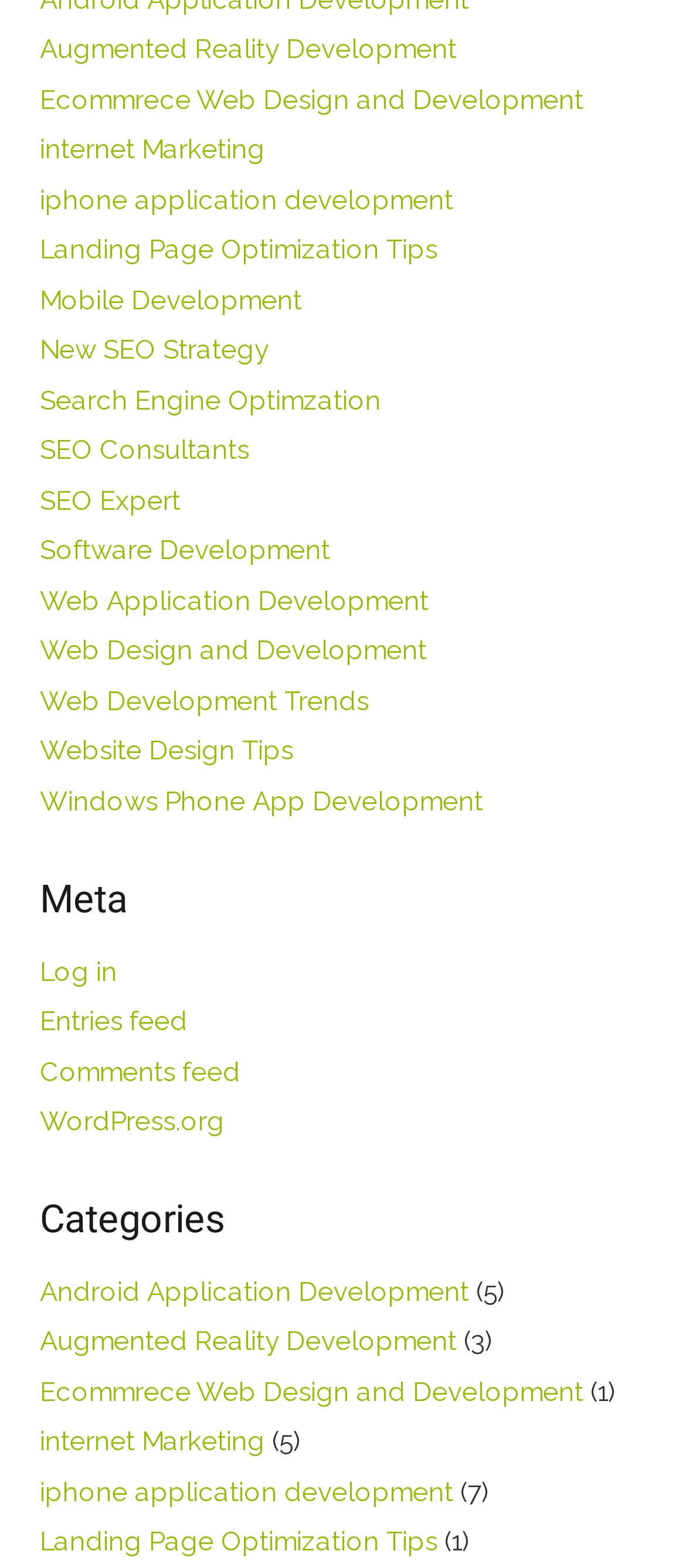Refer to the screenshot and answer the following question in detail:
What is the topic of the link 'Landing Page Optimization Tips'?

The link 'Landing Page Optimization Tips' is likely related to Search Engine Optimization (SEO) as it is listed alongside other SEO-related links such as 'New SEO Strategy' and 'Search Engine Optimzation'.